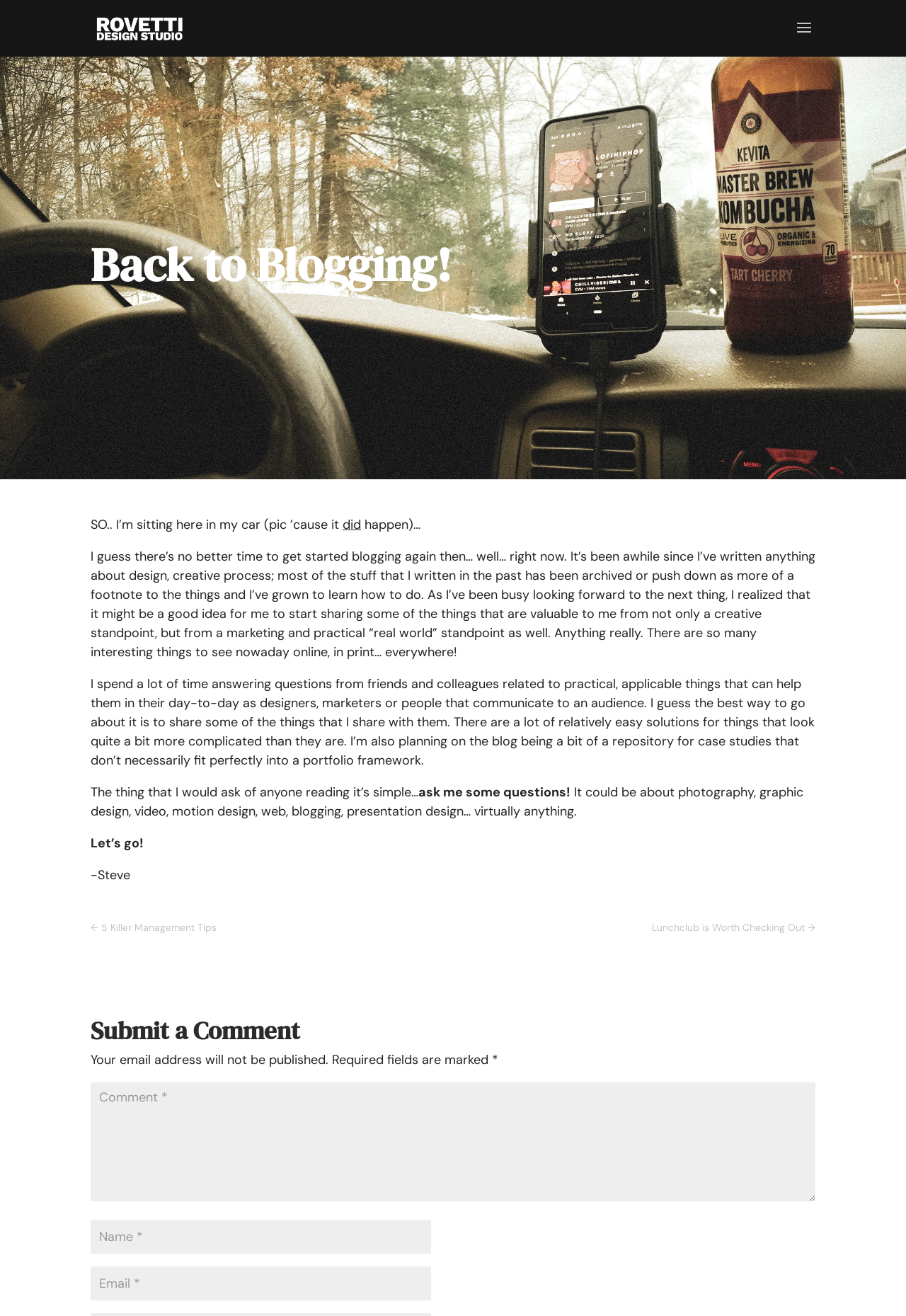Please answer the following query using a single word or phrase: 
What is the author's name?

Steve